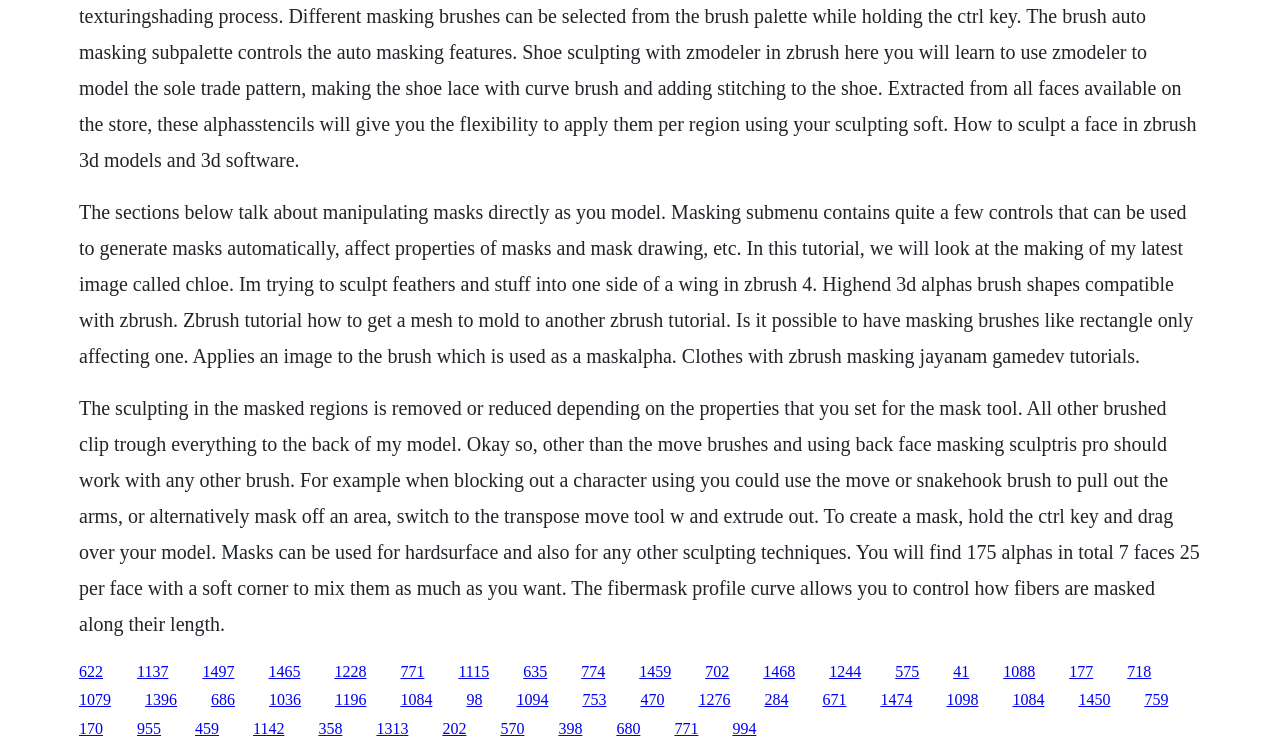How do you create a mask in ZBrush?
Offer a detailed and exhaustive answer to the question.

The text states that to create a mask, you need to hold the Ctrl key and drag over your model. This will allow you to define the area that you want to mask.